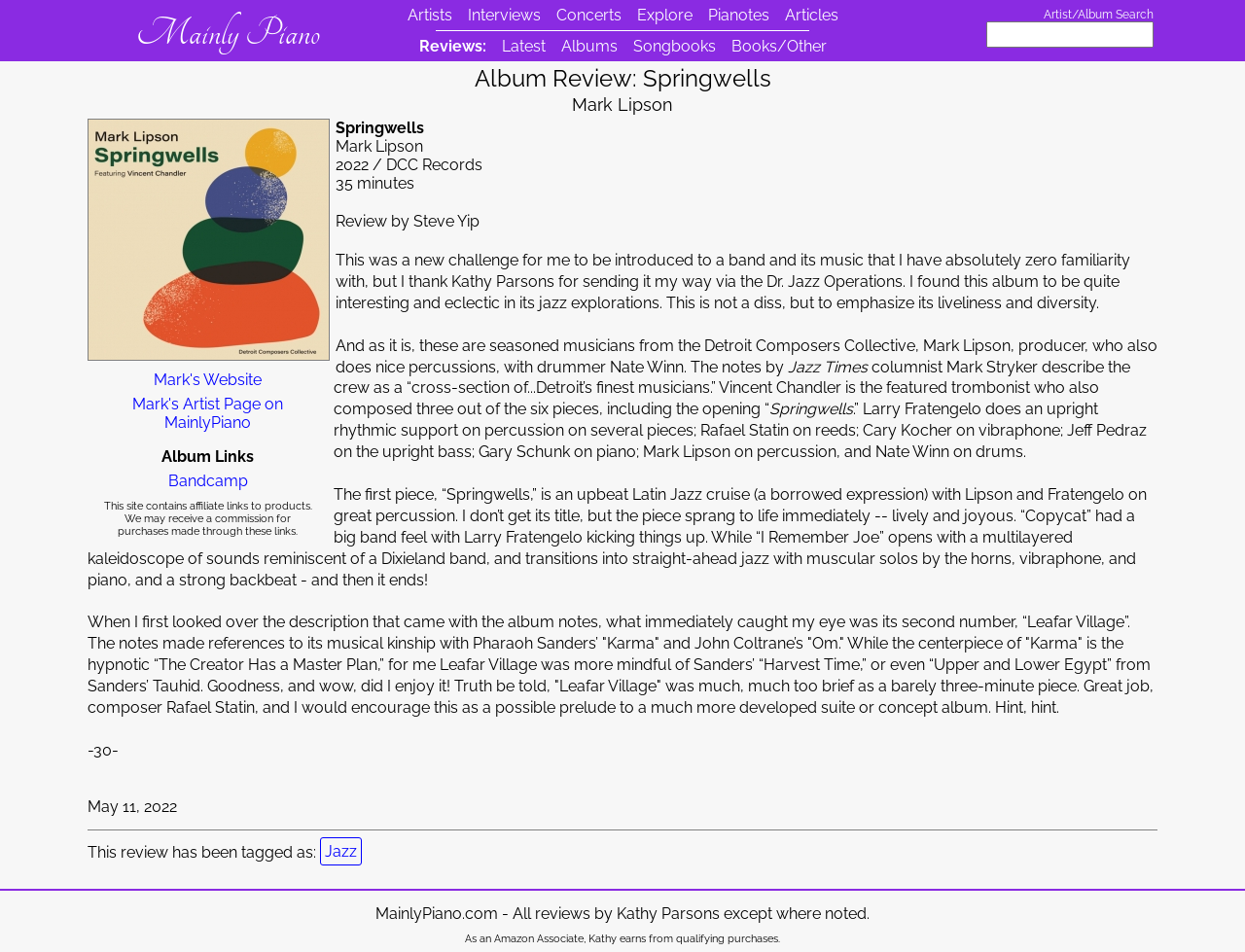Please locate the bounding box coordinates of the region I need to click to follow this instruction: "Learn about EU Transition TM Registration".

None